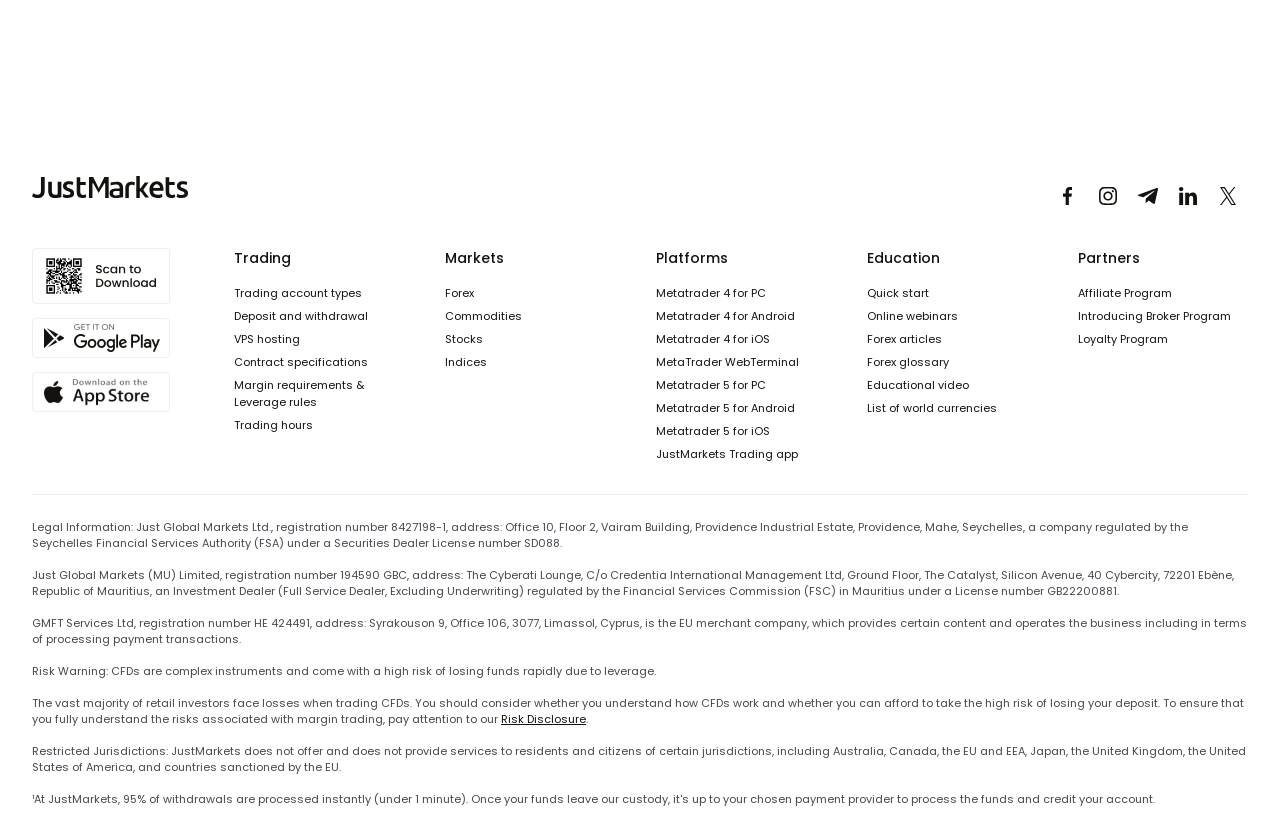Please identify the bounding box coordinates of the element's region that should be clicked to execute the following instruction: "Read the Risk Disclosure". The bounding box coordinates must be four float numbers between 0 and 1, i.e., [left, top, right, bottom].

[0.391, 0.857, 0.458, 0.876]